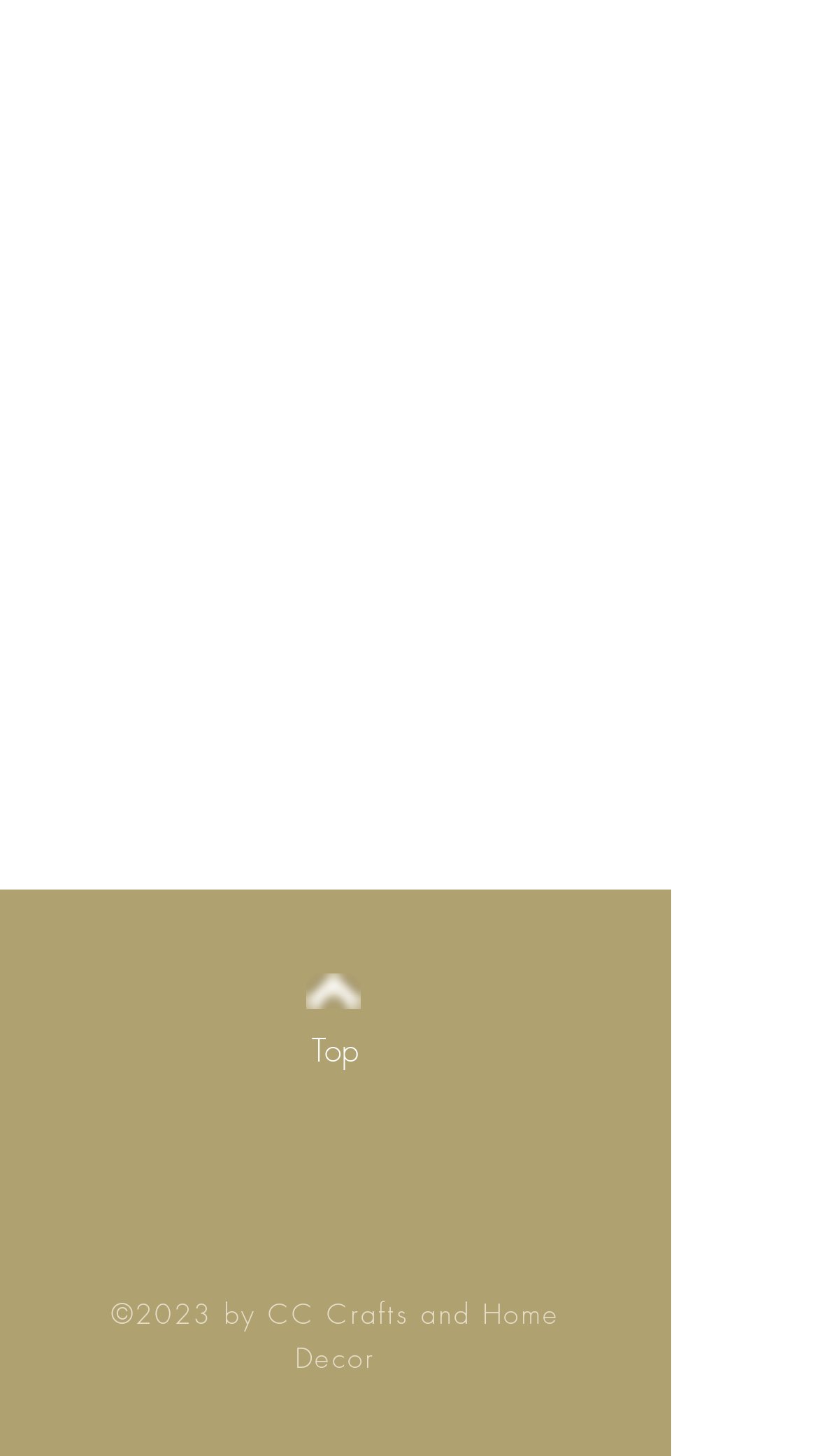What is the copyright year?
Deliver a detailed and extensive answer to the question.

I found the copyright year by looking at the StaticText element at the bottom of the page, which says '©2023 by CC Crafts and Home Decor'.